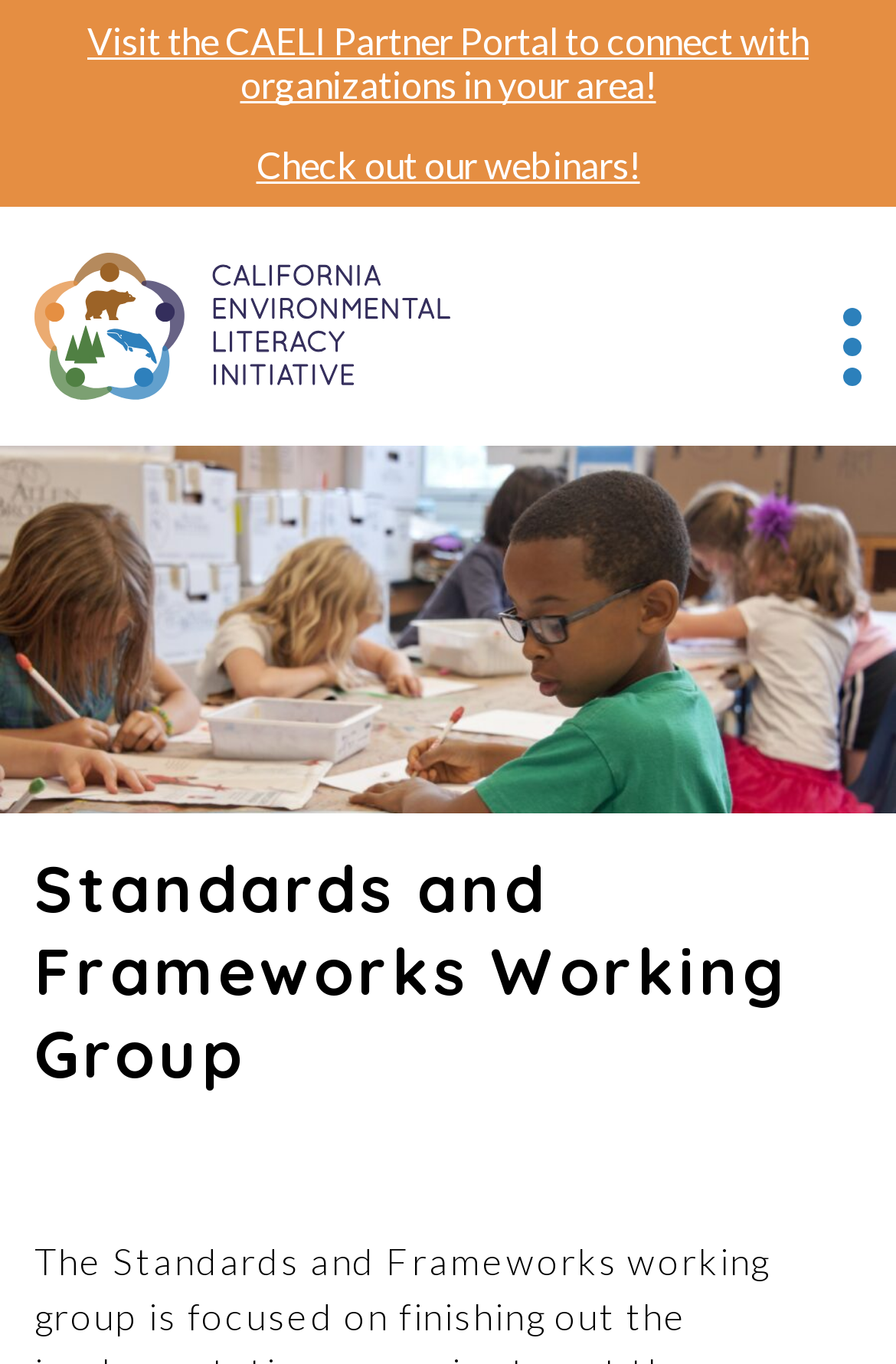Refer to the screenshot and answer the following question in detail:
What type of content is available on the webpage?

The webpage has links to 'Check out our webinars!' and a section to 'Subscribe to receive updates and stories about our work', indicating that the webpage provides access to webinars and updates about the organization's work.